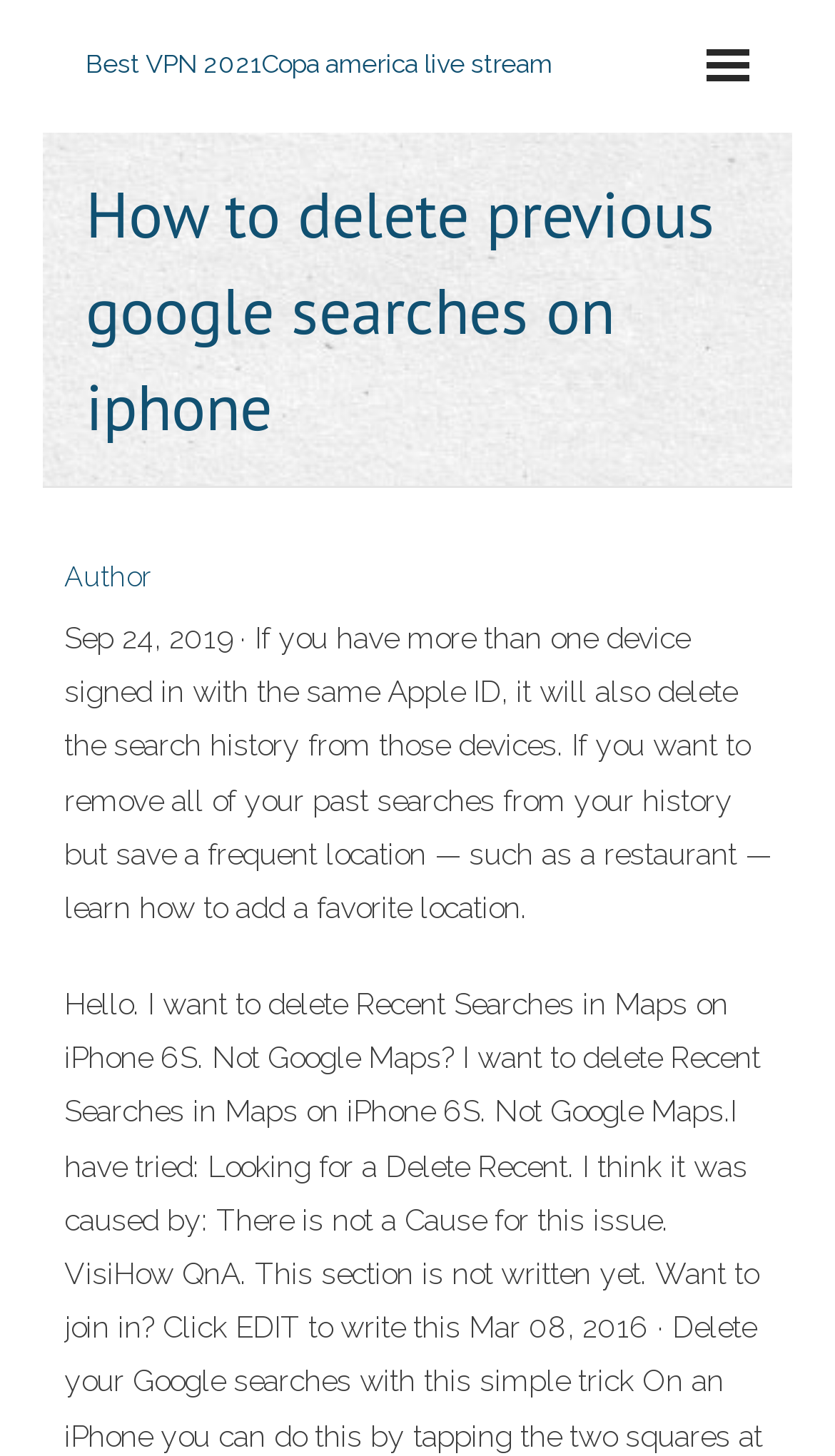What is the effect of deleting search history on frequent locations?
Refer to the screenshot and deliver a thorough answer to the question presented.

According to the article, deleting search history will not delete frequent locations, such as a restaurant, if you have added it as a favorite location.